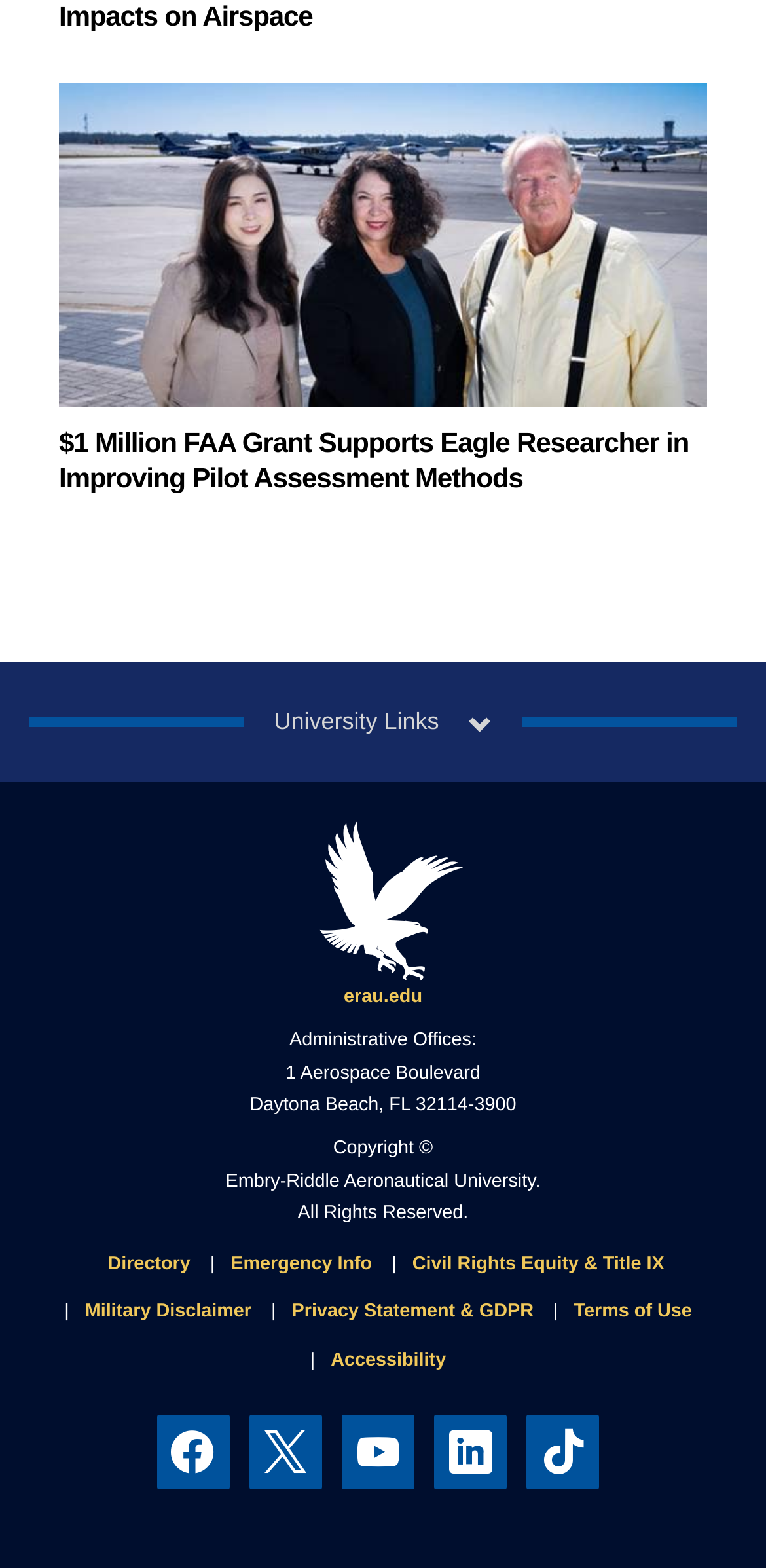Please determine the bounding box coordinates of the element's region to click for the following instruction: "Click University Links".

[0.0, 0.423, 1.0, 0.498]